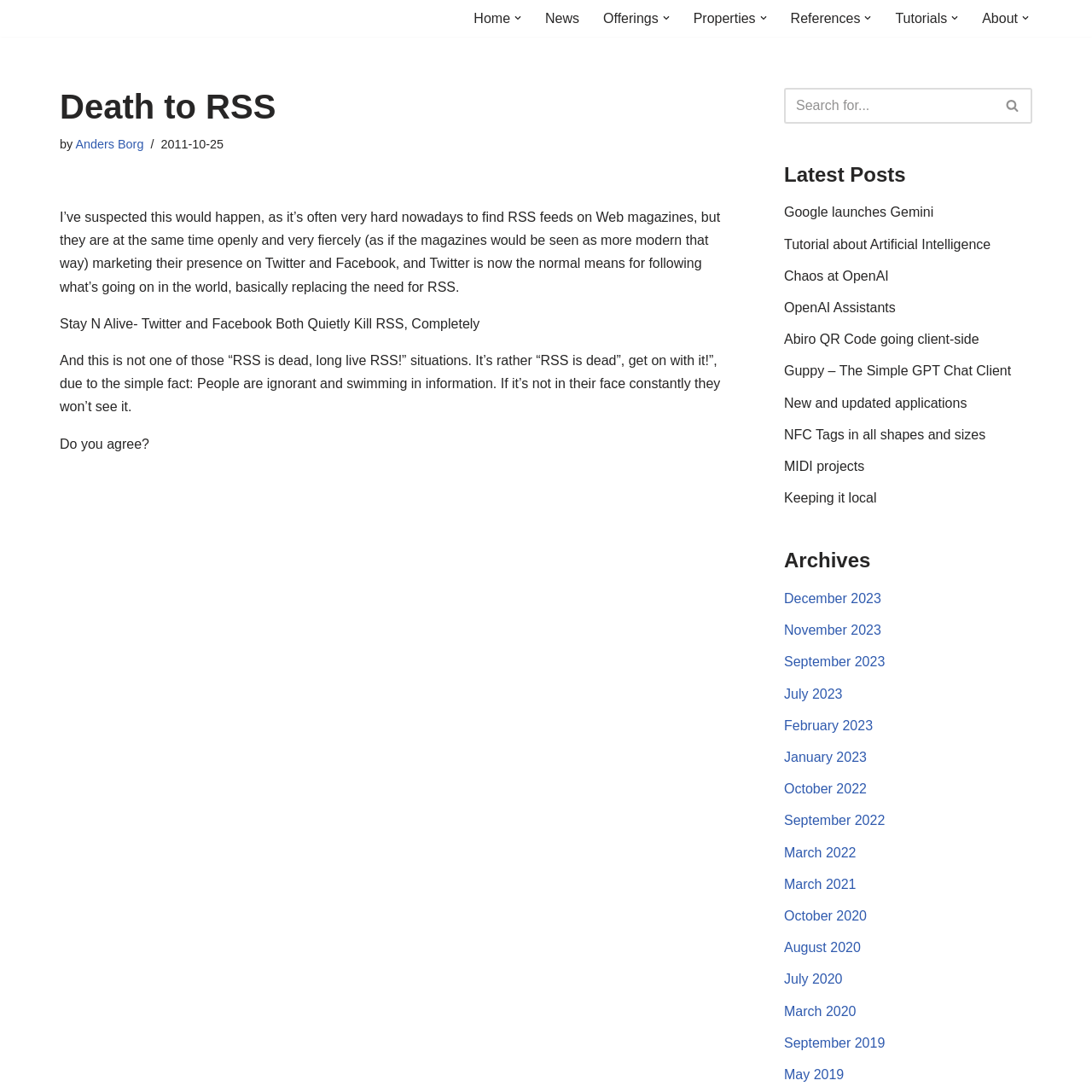Locate the bounding box coordinates of the clickable area needed to fulfill the instruction: "Search for something".

[0.718, 0.08, 0.945, 0.113]